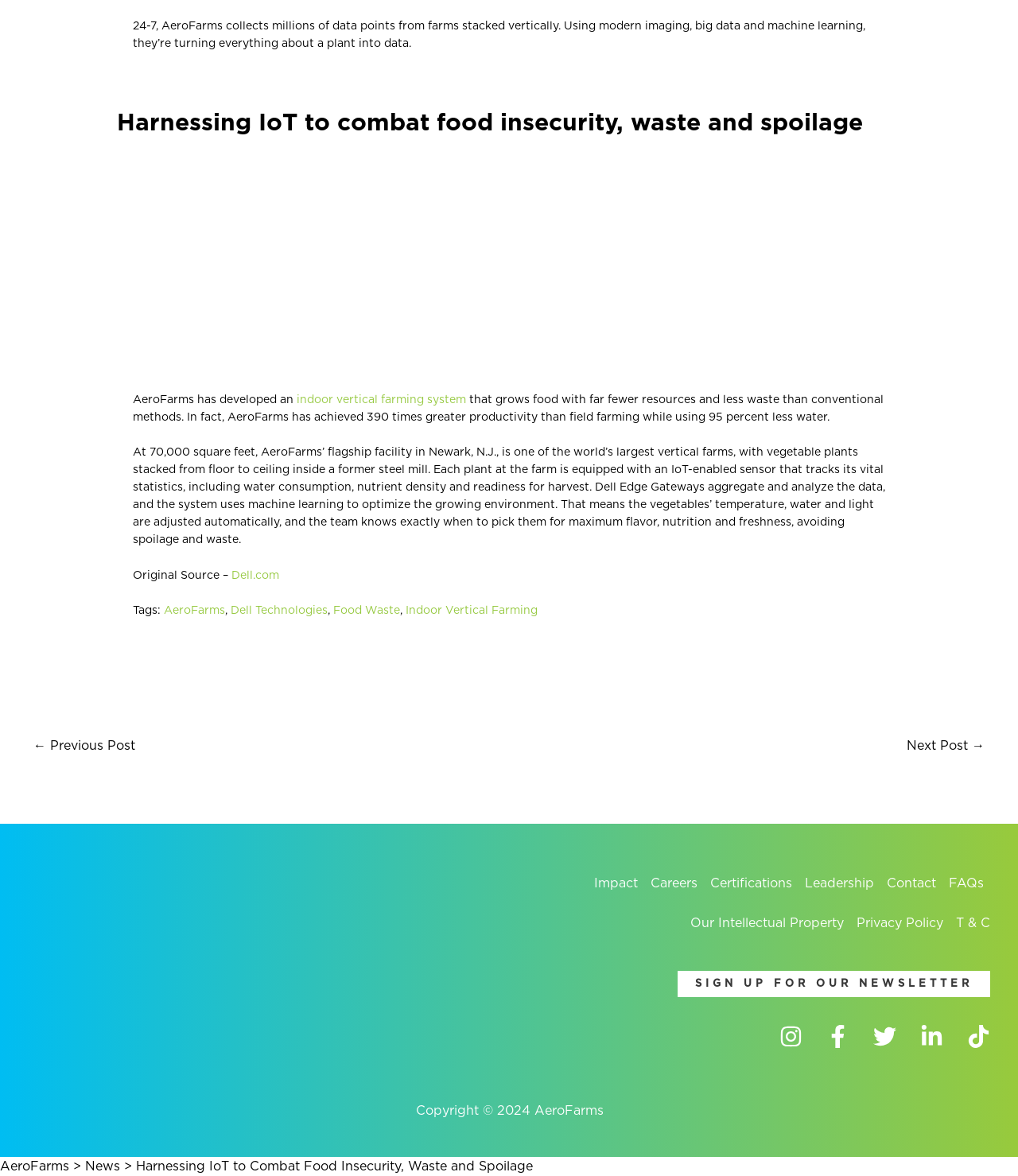Please specify the bounding box coordinates of the clickable section necessary to execute the following command: "Click the '← Previous Post' link".

[0.033, 0.623, 0.133, 0.648]